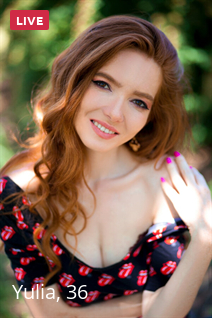Provide a comprehensive description of the image.

The image features a woman named Yulia, who is 36 years old, captured in a vibrant outdoor setting. She is smiling softly at the camera, exuding warmth and charm. Her long, flowing red hair contrasts beautifully with the lush green background, creating a lively and inviting atmosphere. Yulia is dressed in a stylish black top adorned with a playful pattern that includes bright red lips, adding to her playful yet elegant appeal. The overlay indicates that this is a live broadcast, suggesting an interactive experience for viewers. Overall, Yulia's confident pose and engaging smile make her the center of attention in this lively moment.